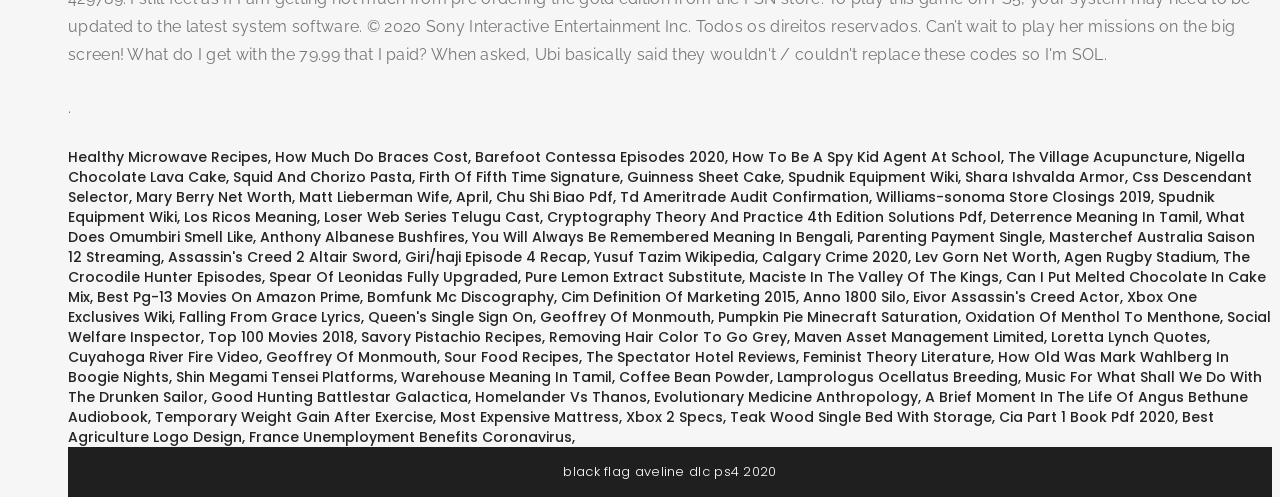What is the topic of the first link?
Identify the answer in the screenshot and reply with a single word or phrase.

Healthy Microwave Recipes